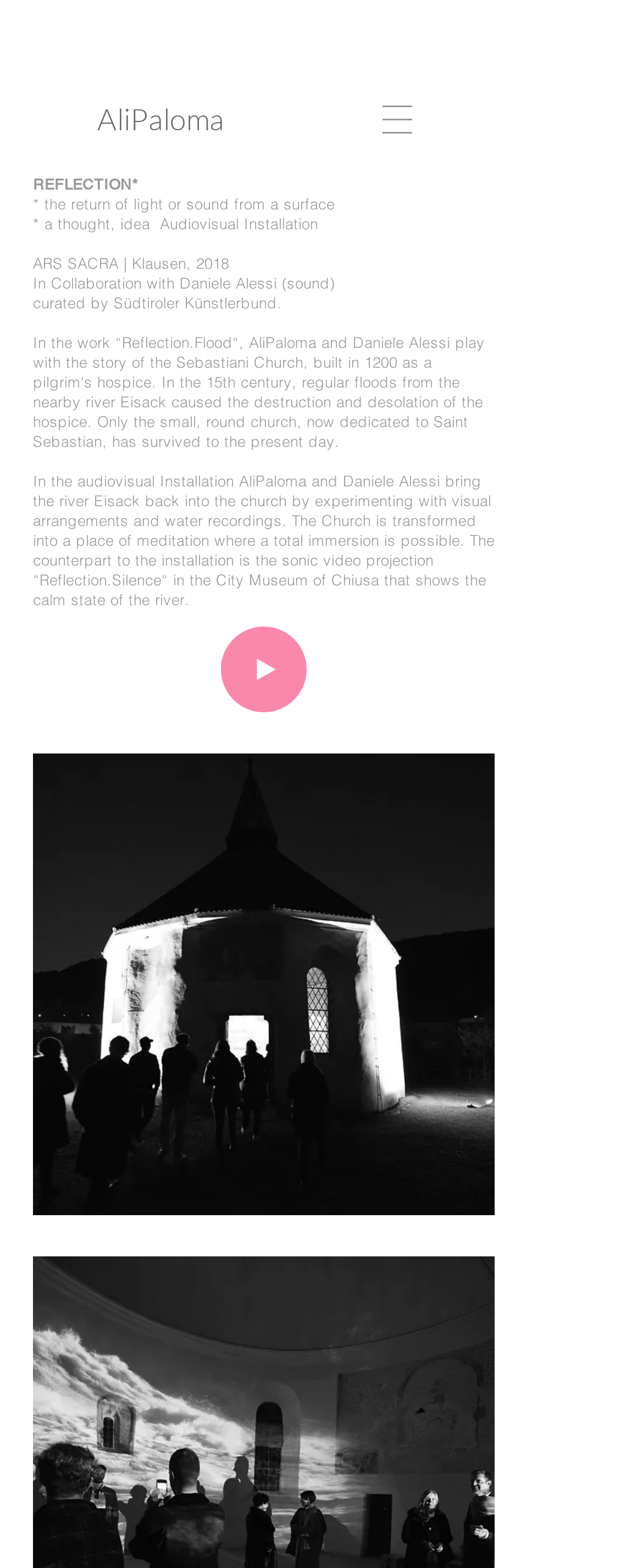What is the format of the sonic video projection?
Give a single word or phrase answer based on the content of the image.

video